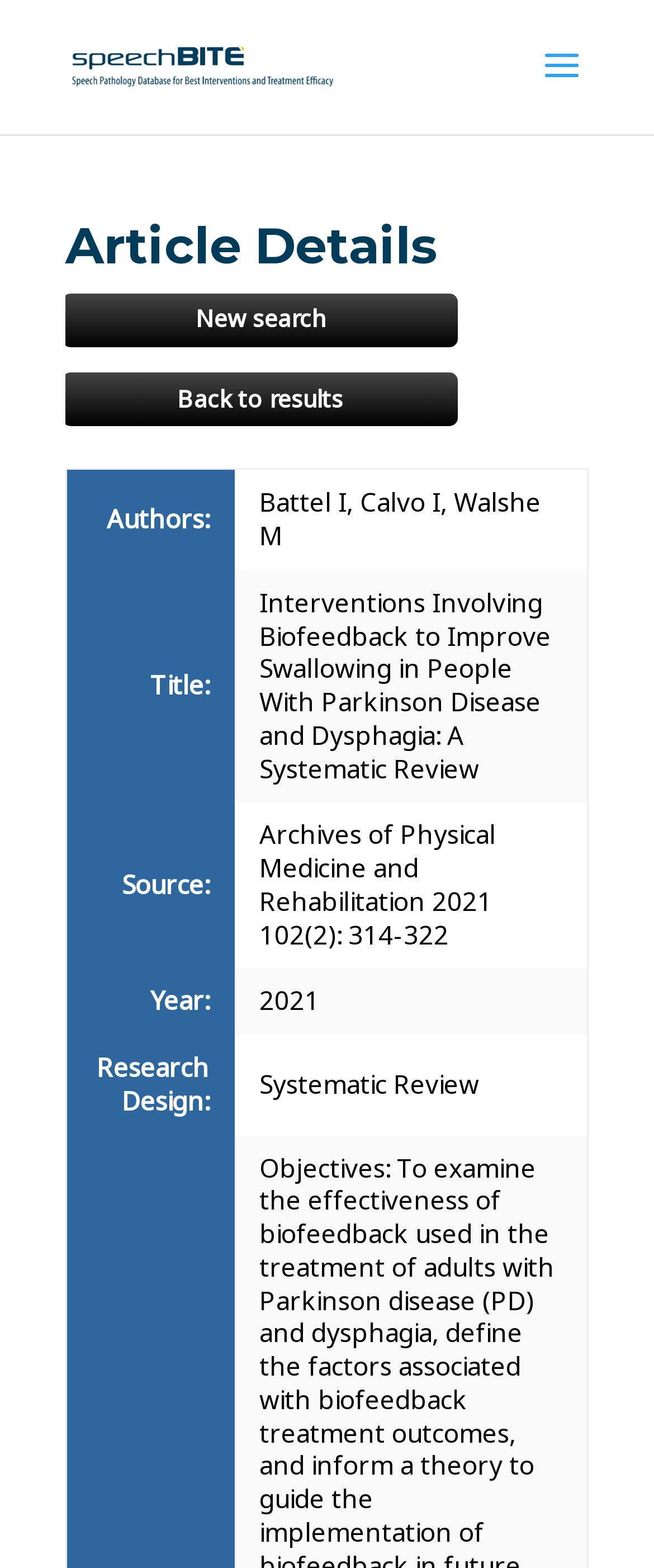What is the title of the article?
Provide a detailed answer to the question, using the image to inform your response.

I found the title of the article by looking at the 'Article Details' section, where the title is displayed in a grid cell.